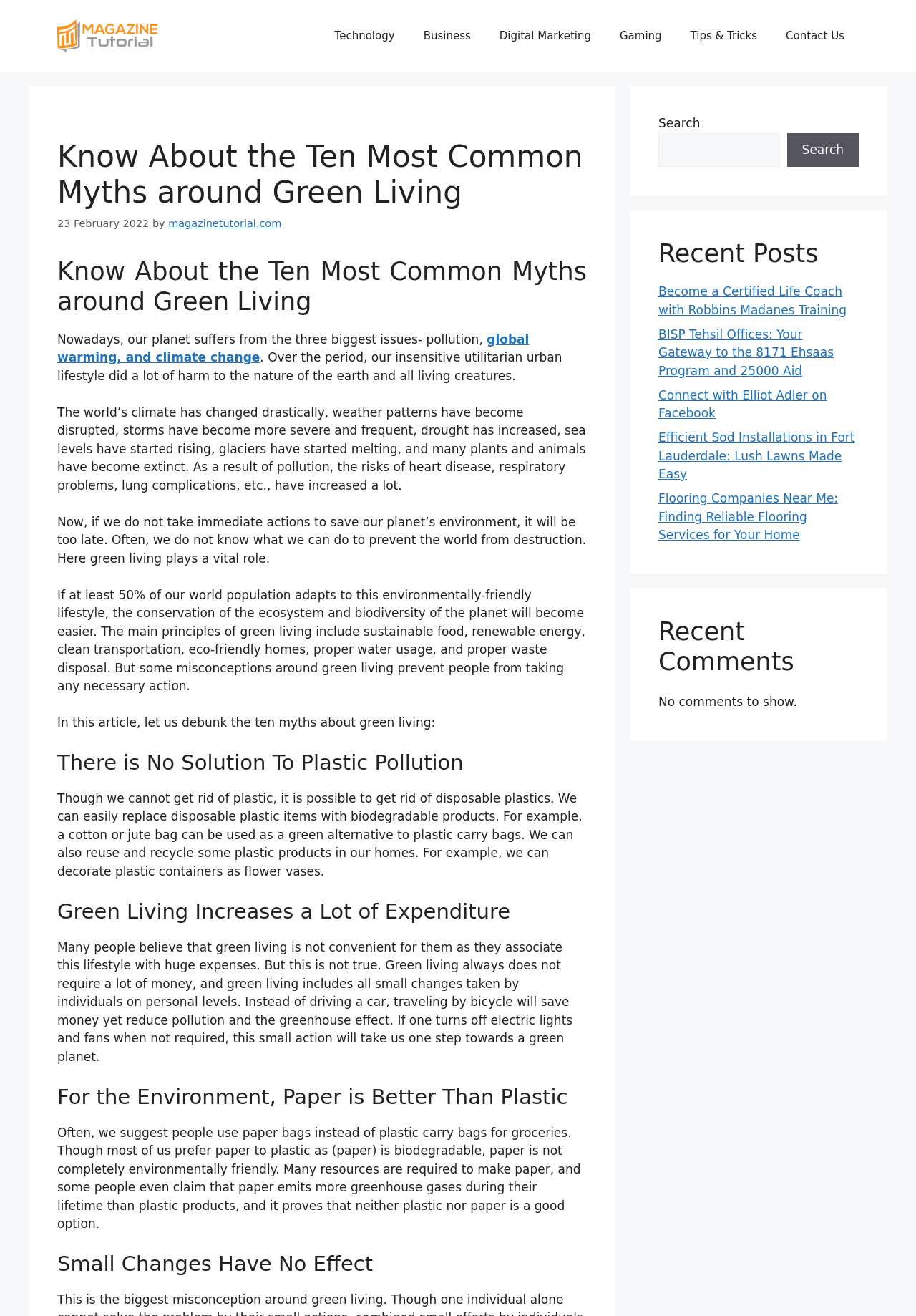Answer with a single word or phrase: 
What is the purpose of green living?

to conserve ecosystem and biodiversity